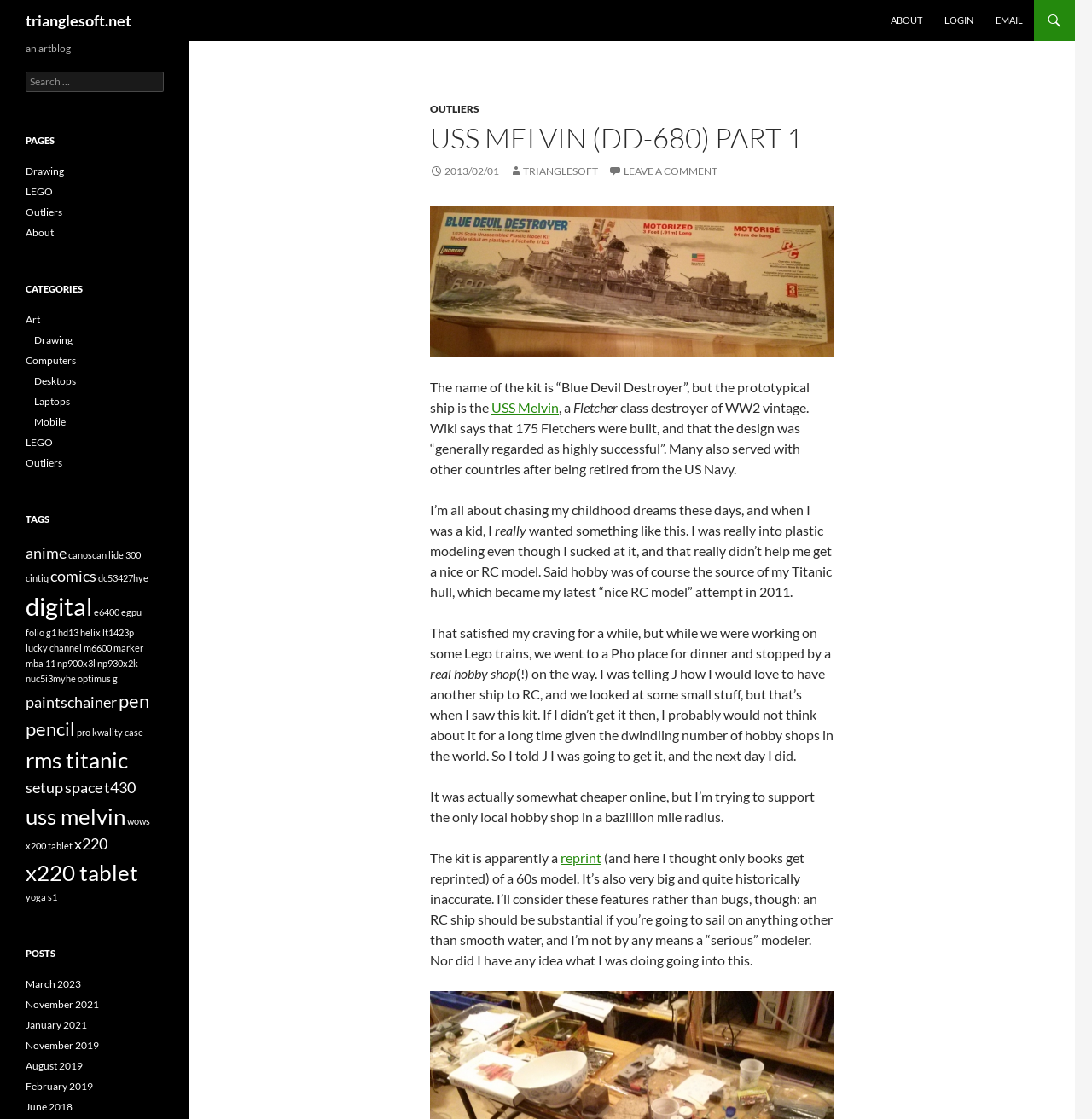What is the name of the ship mentioned in the article?
Using the image, provide a detailed and thorough answer to the question.

The article mentions the name of the ship as USS Melvin, which is a Fletcher-class destroyer of WW2 vintage.